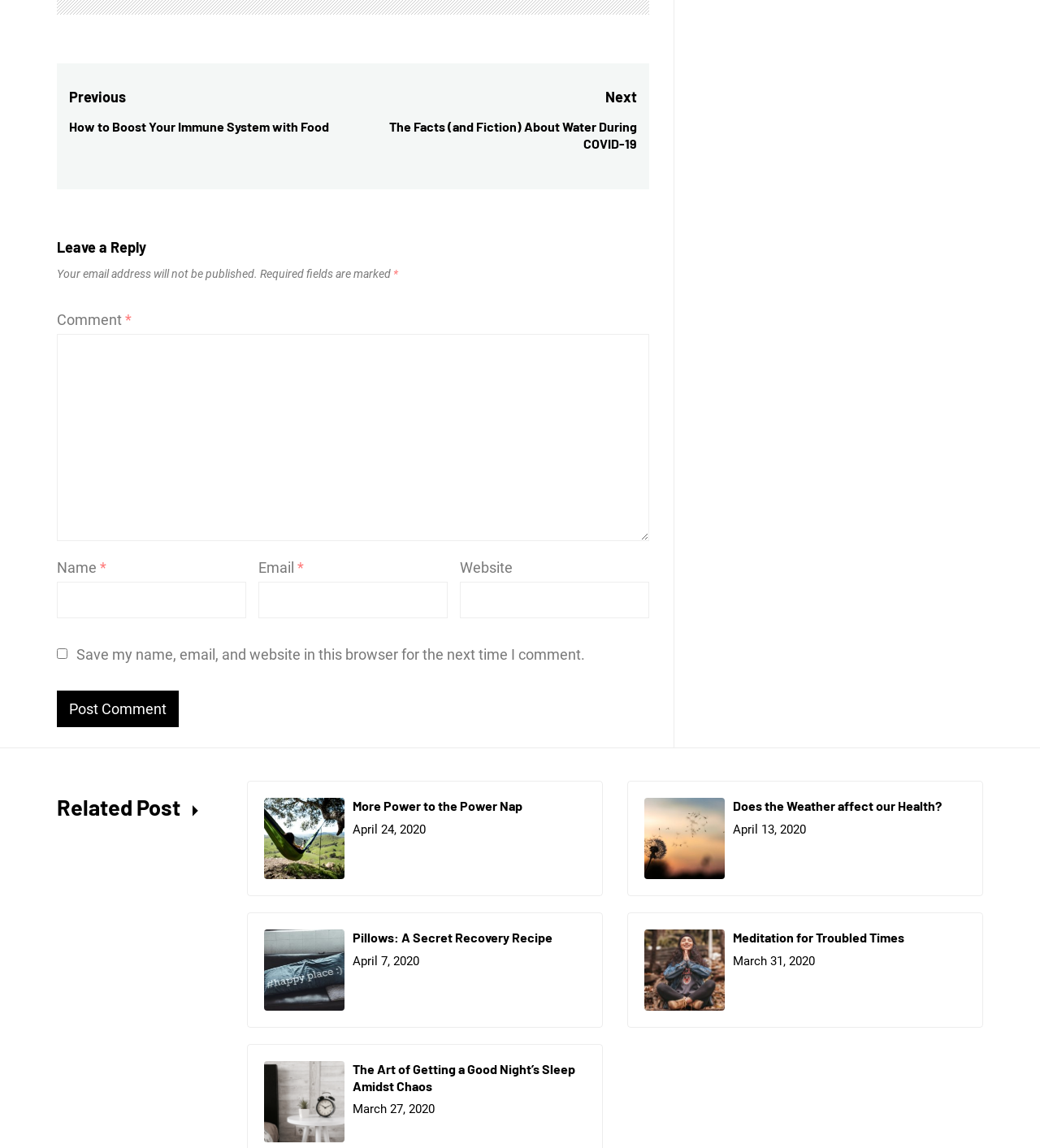Find the bounding box coordinates for the area you need to click to carry out the instruction: "View related post 'More Power to the Power Nap'". The coordinates should be four float numbers between 0 and 1, indicated as [left, top, right, bottom].

[0.339, 0.695, 0.502, 0.709]